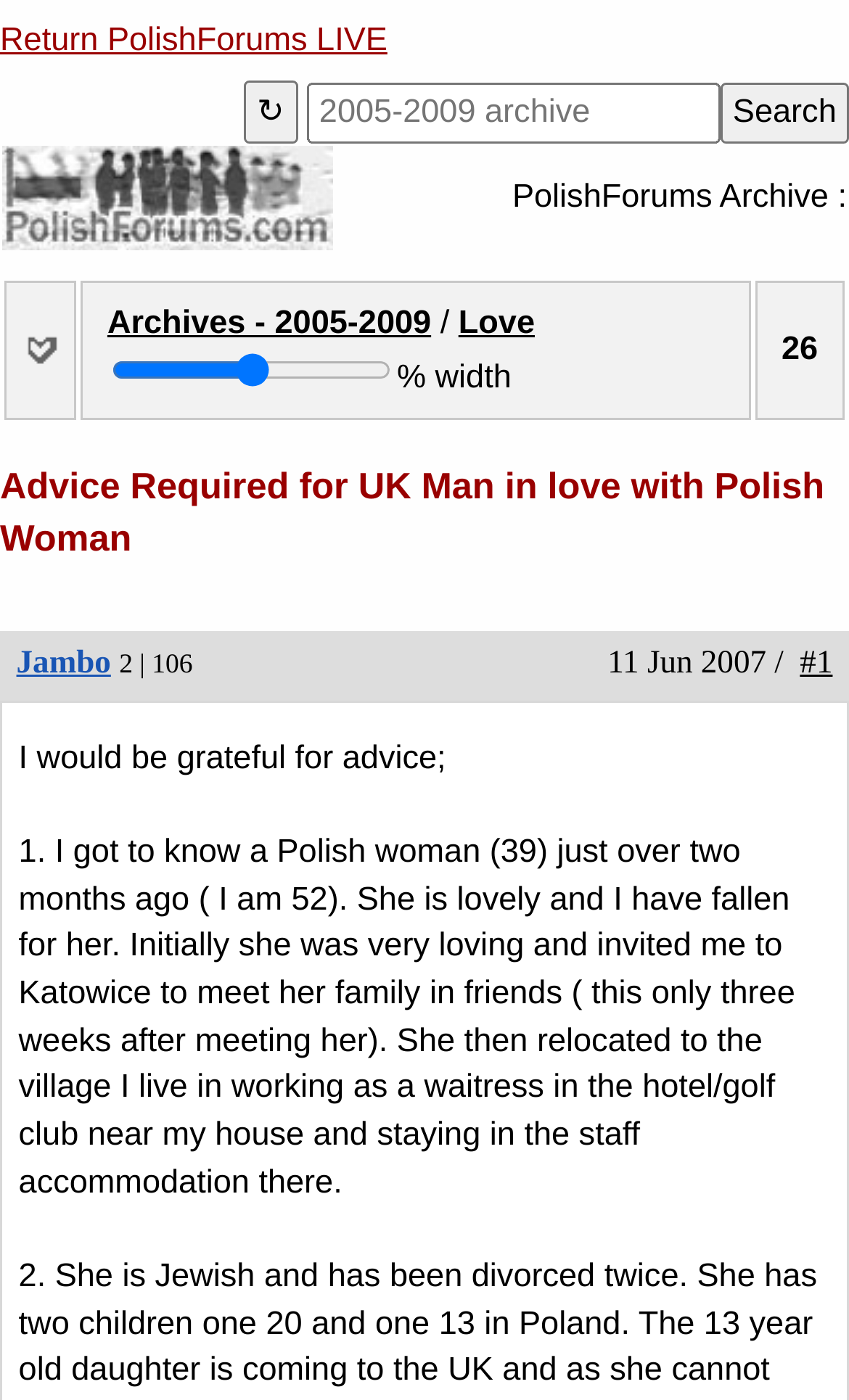Could you specify the bounding box coordinates for the clickable section to complete the following instruction: "Read whole topics"?

None